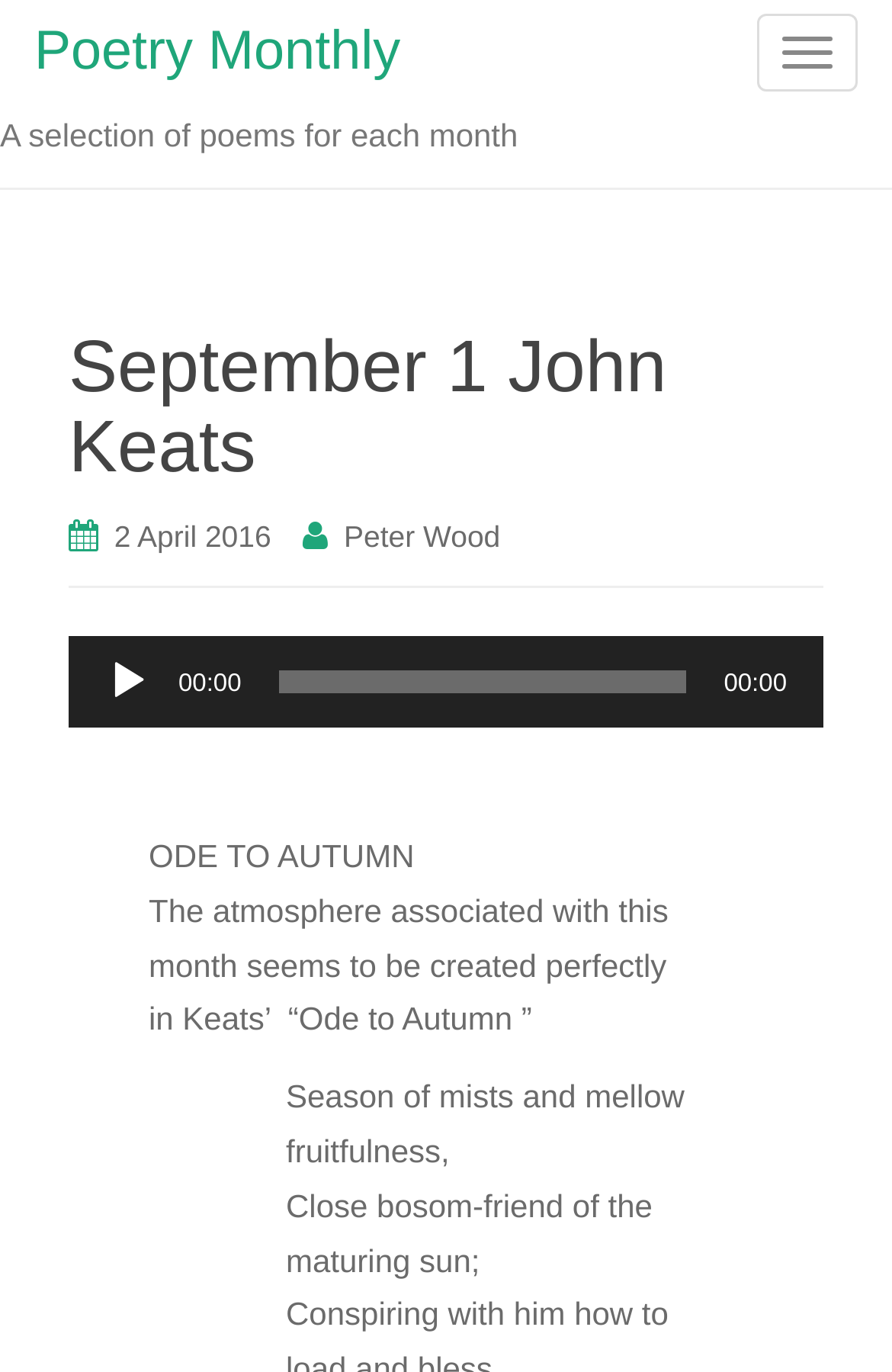Determine the bounding box for the HTML element described here: "00:00". The coordinates should be given as [left, top, right, bottom] with each number being a float between 0 and 1.

[0.312, 0.489, 0.77, 0.505]